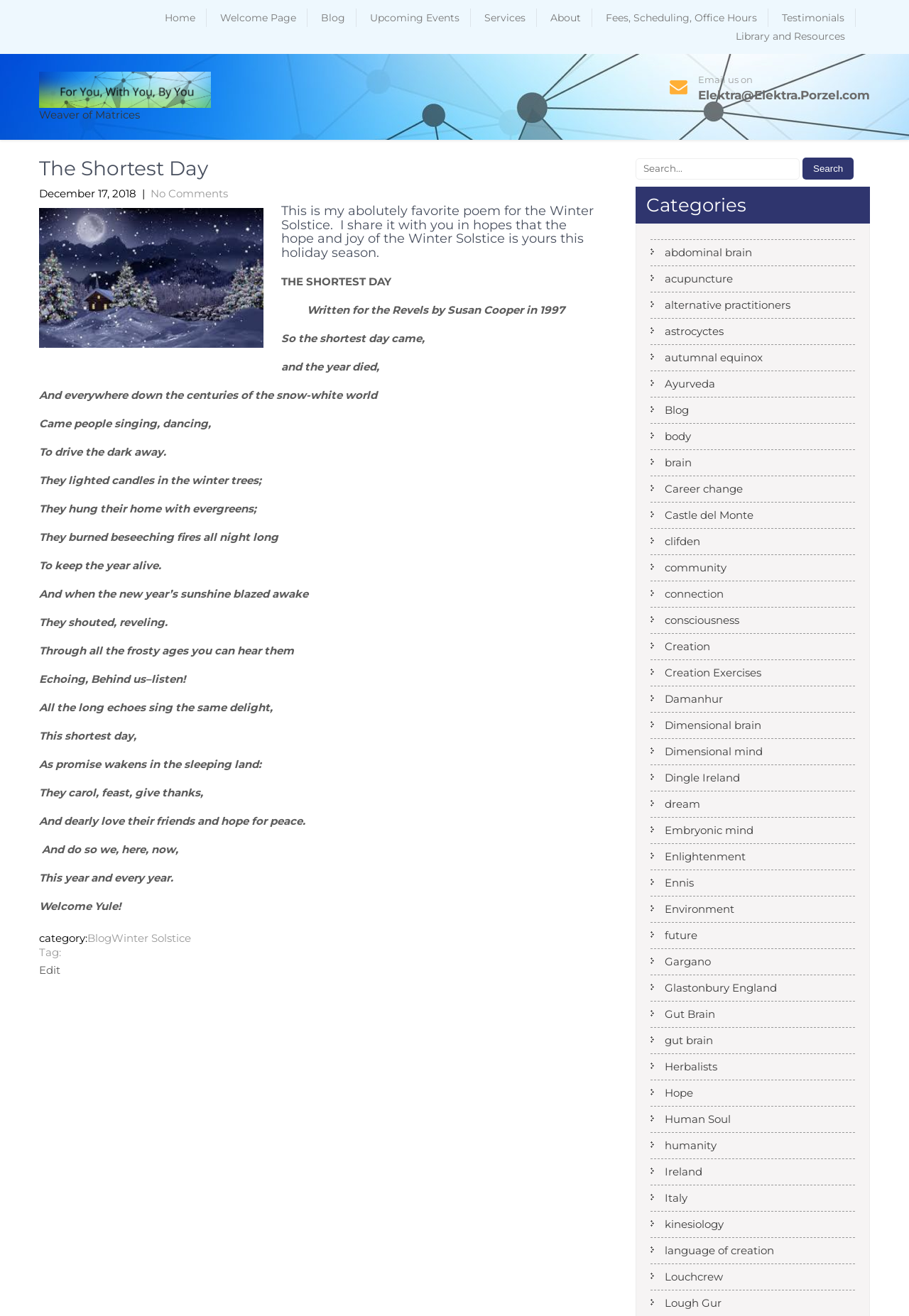Could you indicate the bounding box coordinates of the region to click in order to complete this instruction: "Click on the 'Home' link".

[0.17, 0.006, 0.227, 0.02]